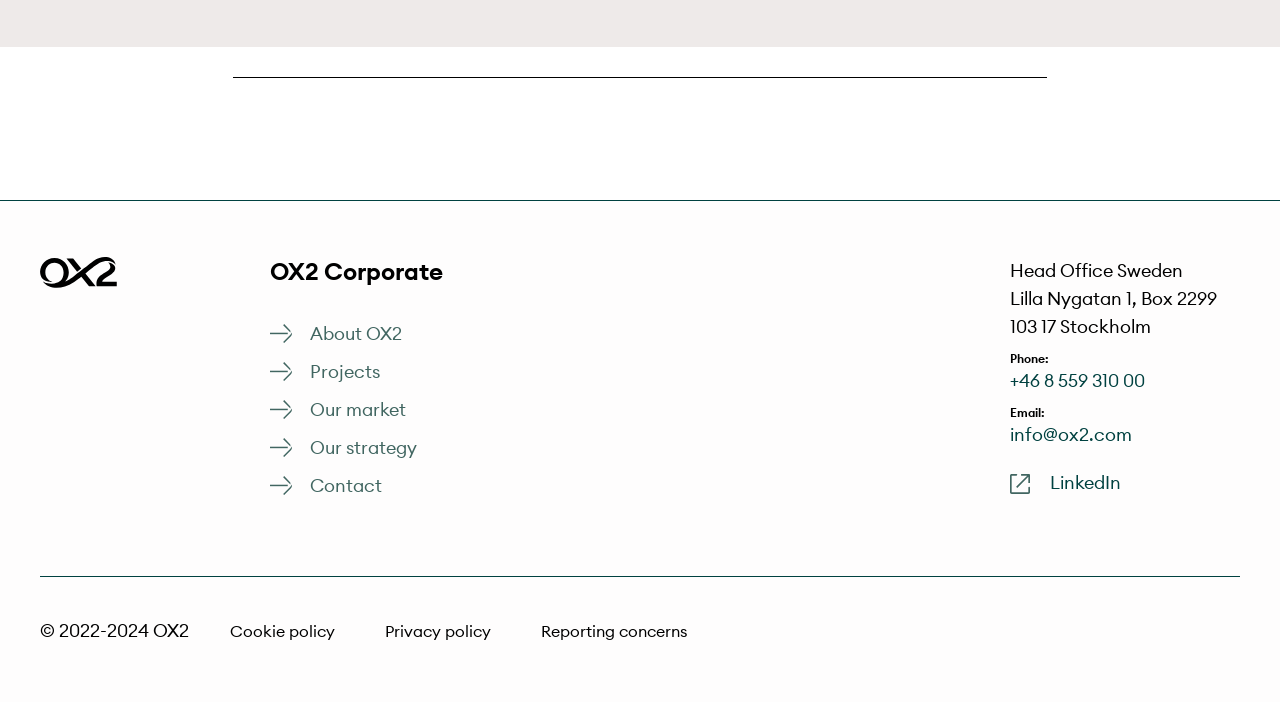Please identify the bounding box coordinates of the element I need to click to follow this instruction: "View Cookie policy".

[0.18, 0.889, 0.262, 0.912]